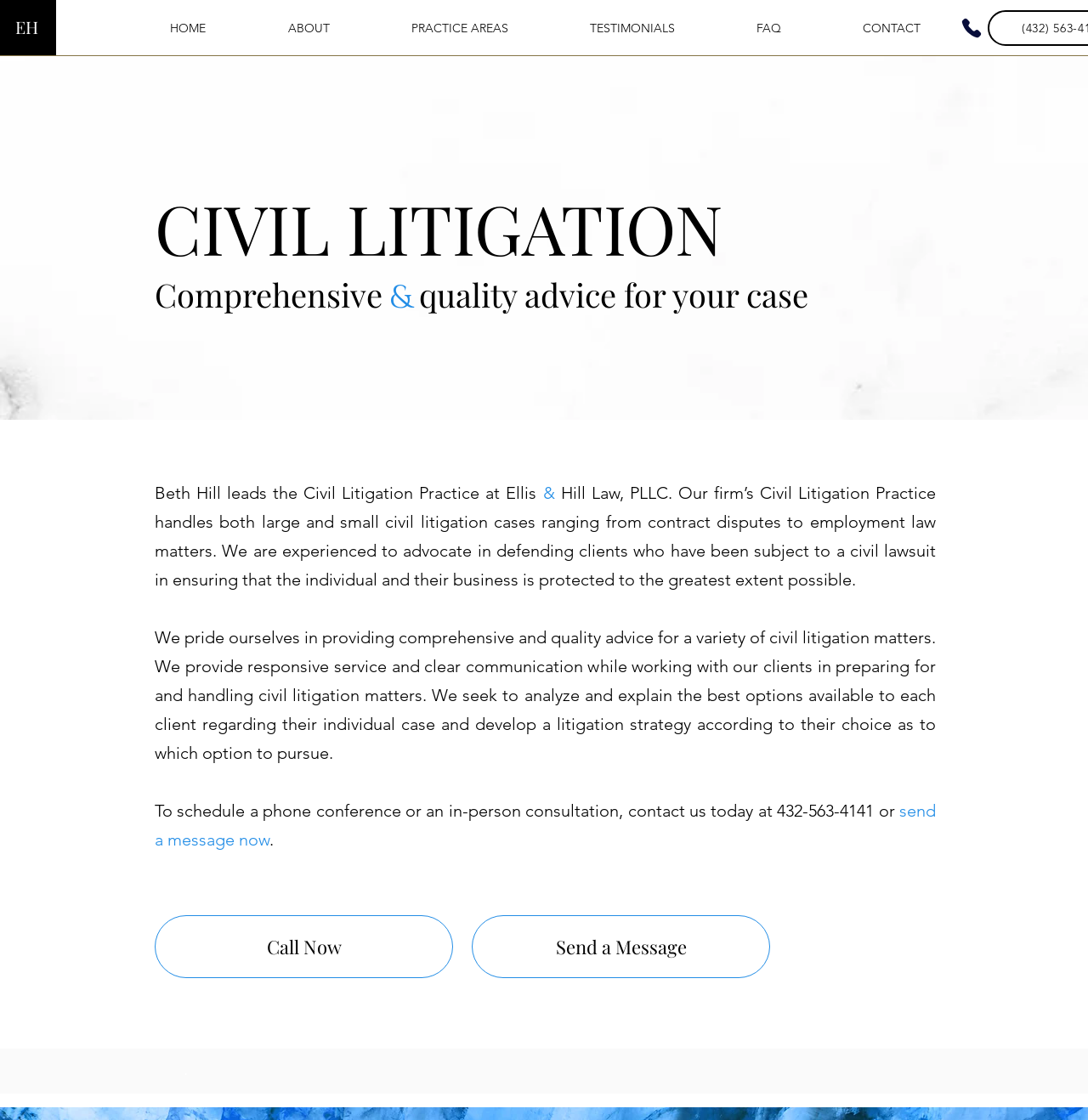Kindly determine the bounding box coordinates for the area that needs to be clicked to execute this instruction: "Learn more about the game".

None